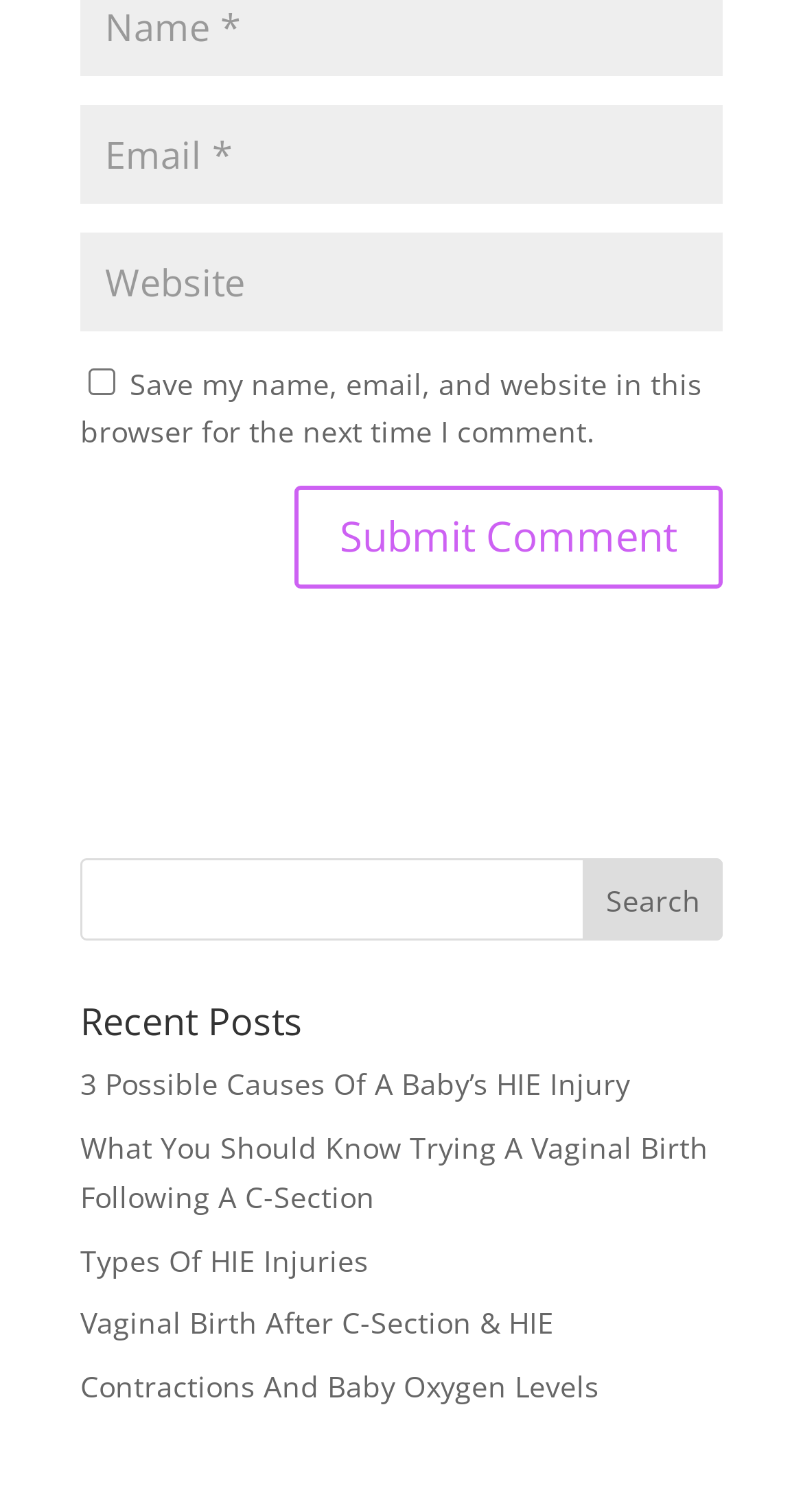Identify the bounding box coordinates for the region of the element that should be clicked to carry out the instruction: "Submit a comment". The bounding box coordinates should be four float numbers between 0 and 1, i.e., [left, top, right, bottom].

[0.367, 0.322, 0.9, 0.39]